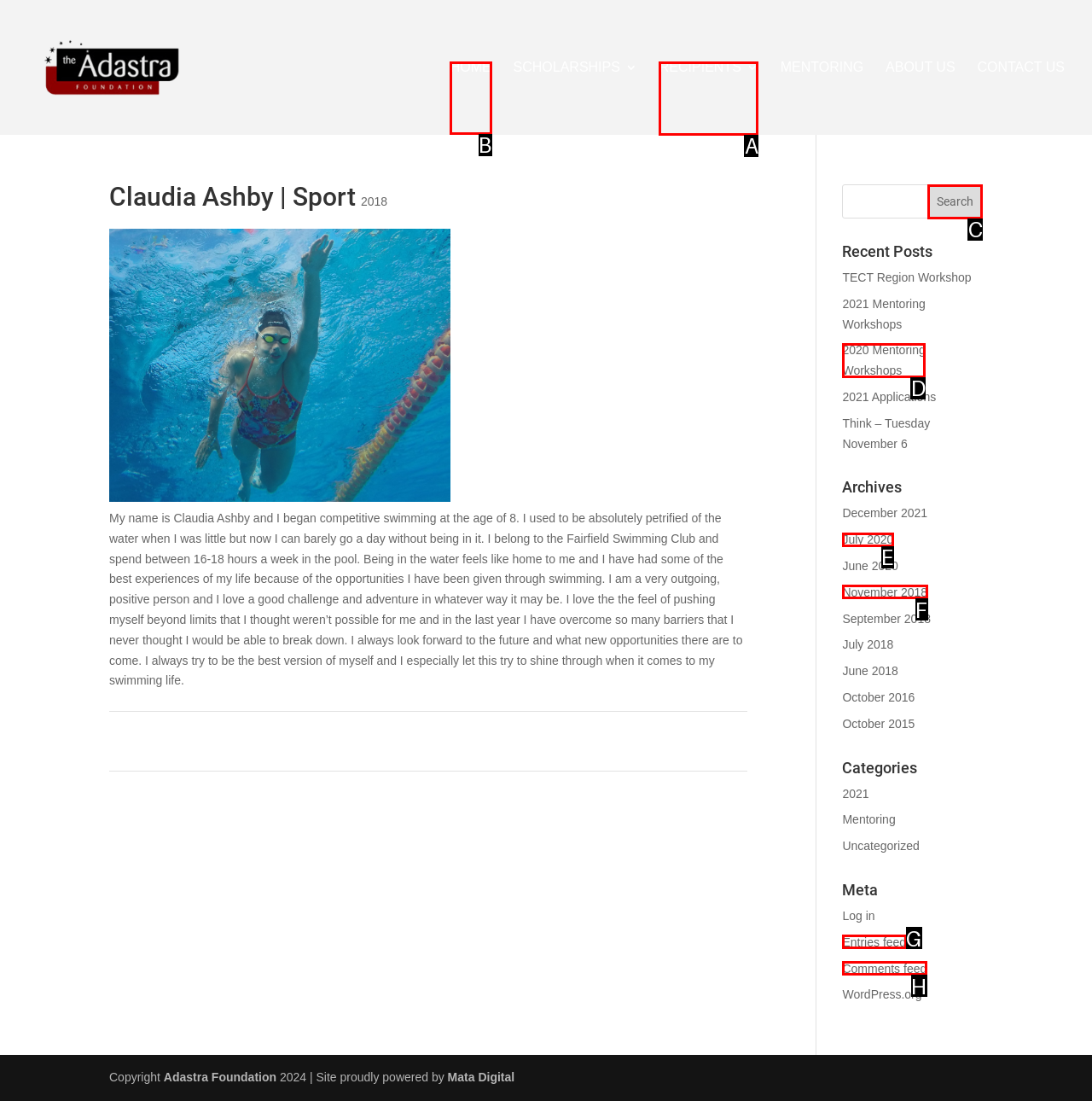Select the HTML element that needs to be clicked to carry out the task: Click on the HOME link
Provide the letter of the correct option.

B